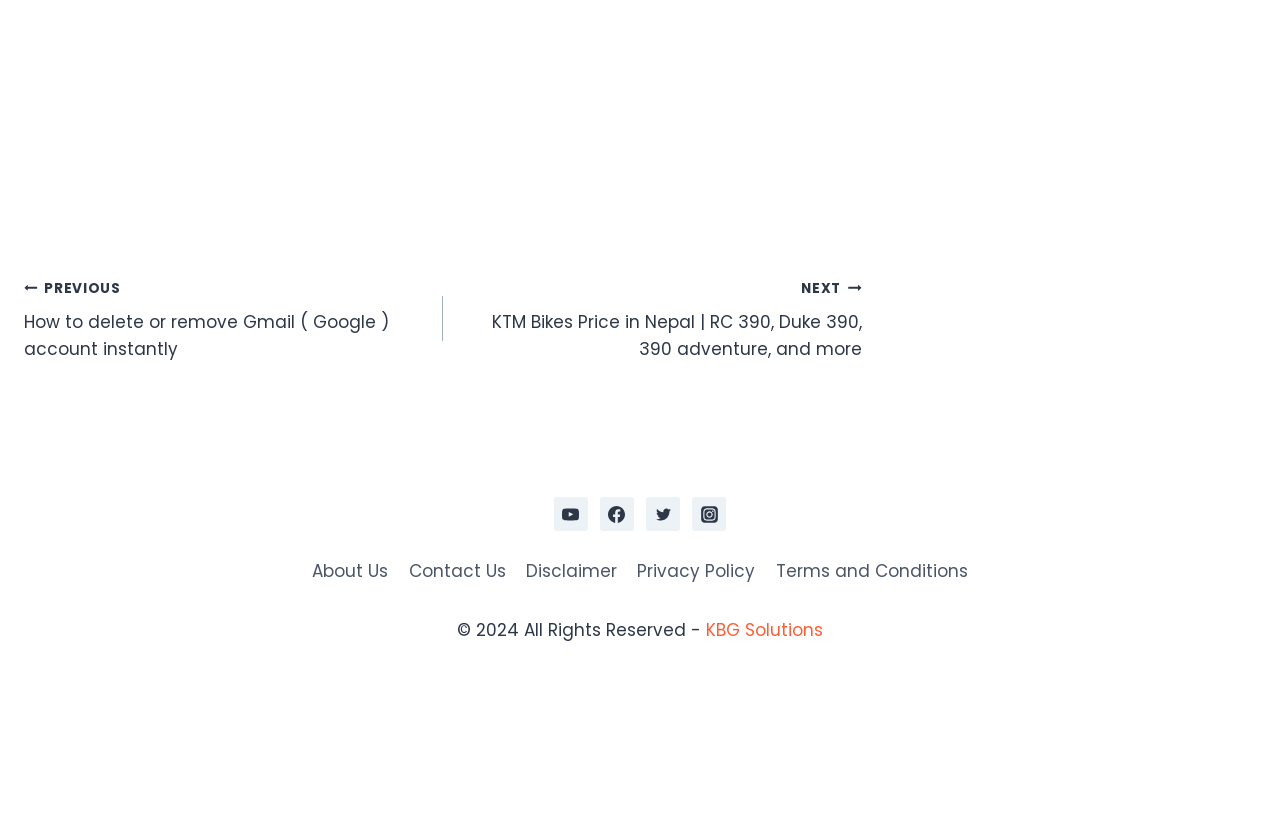Please reply to the following question using a single word or phrase: 
How many navigation sections are there?

2